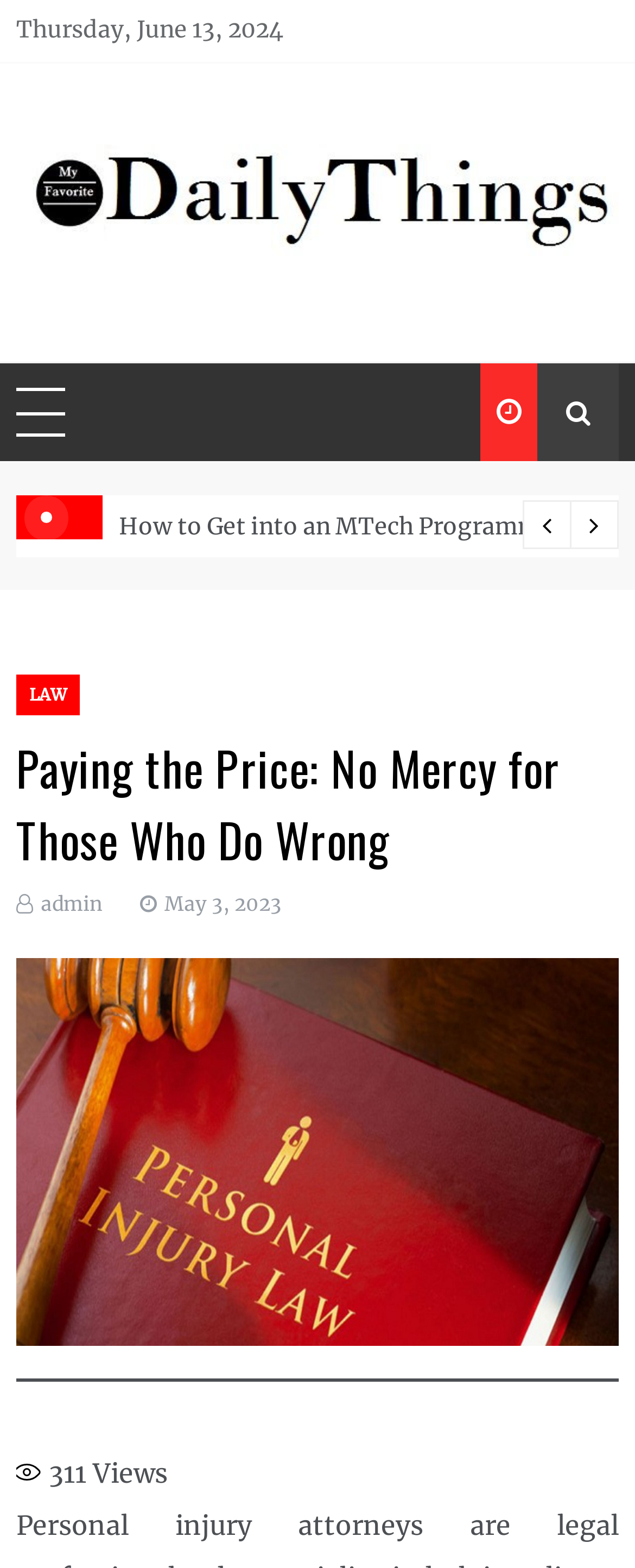Provide the bounding box coordinates for the area that should be clicked to complete the instruction: "view Personal Injury Attorneys image".

[0.026, 0.611, 0.974, 0.859]